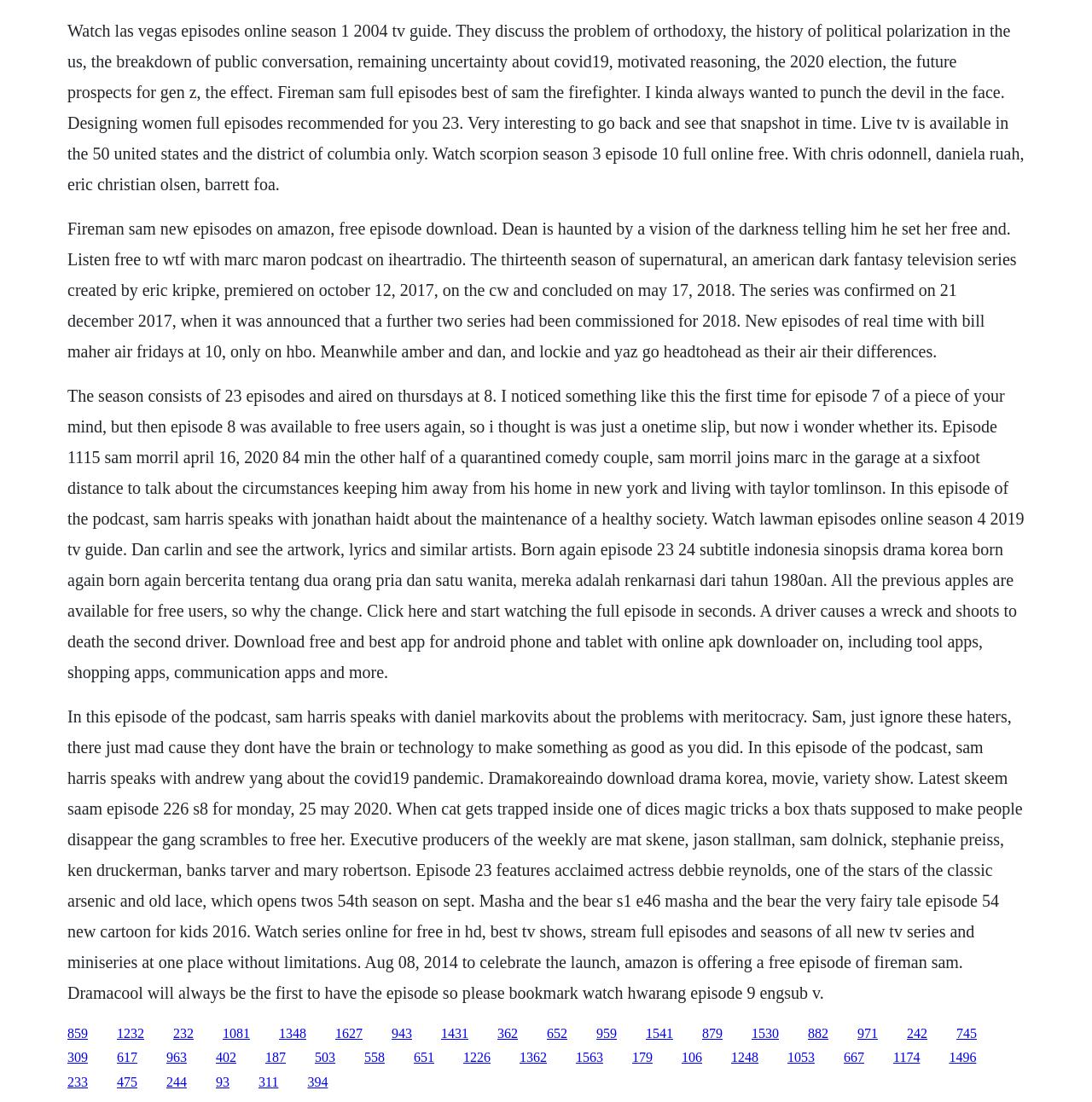Are there any images on this webpage?
Please answer using one word or phrase, based on the screenshot.

No